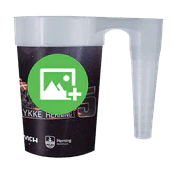What is the purpose of the cup's design?
Provide a detailed and well-explained answer to the question.

The cup's design, with its colorful branding and graphics, suggests that it is tailored for a specific event or promotion, implying that its purpose is for promotional branding, likely to enhance customer engagement in settings like bars or events.